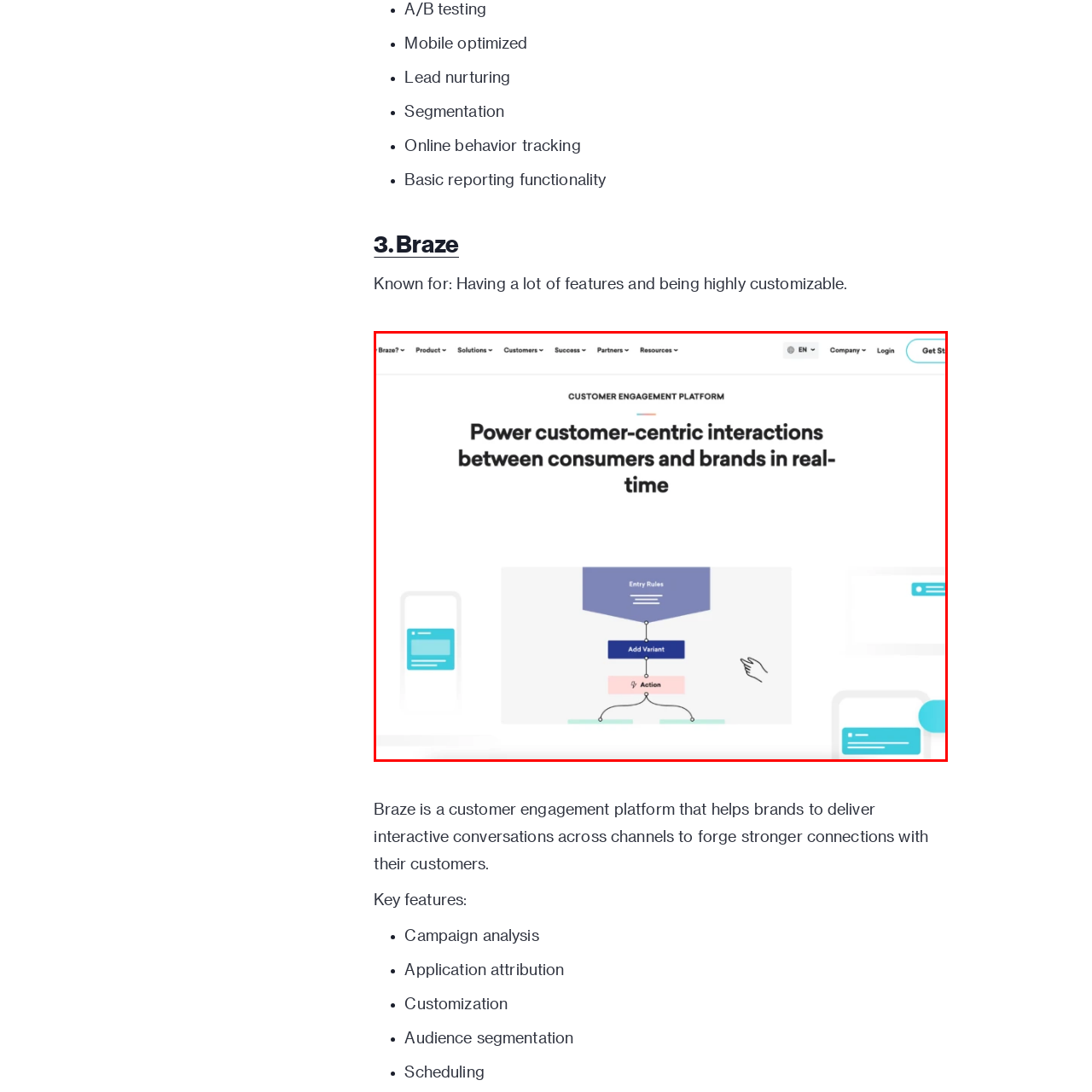Explain in detail what is shown in the red-bordered image.

The image illustrates a key concept of the Braze platform, a customer engagement tool designed to facilitate real-time, customer-centric interactions between brands and consumers. The central graphic presents a flowchart that details the process of creating engaging customer journeys. It features elements like "Entry Rules" at the top, leading into an option to "Add Variant," which indicates the ability to customize user experiences. Below this, a visual representation of "Action" suggests that specific responses can be triggered based on the user’s interactions. Overall, the caption emphasizes Braze's mission to enhance brand-consumer relationships through tailored communication strategies.